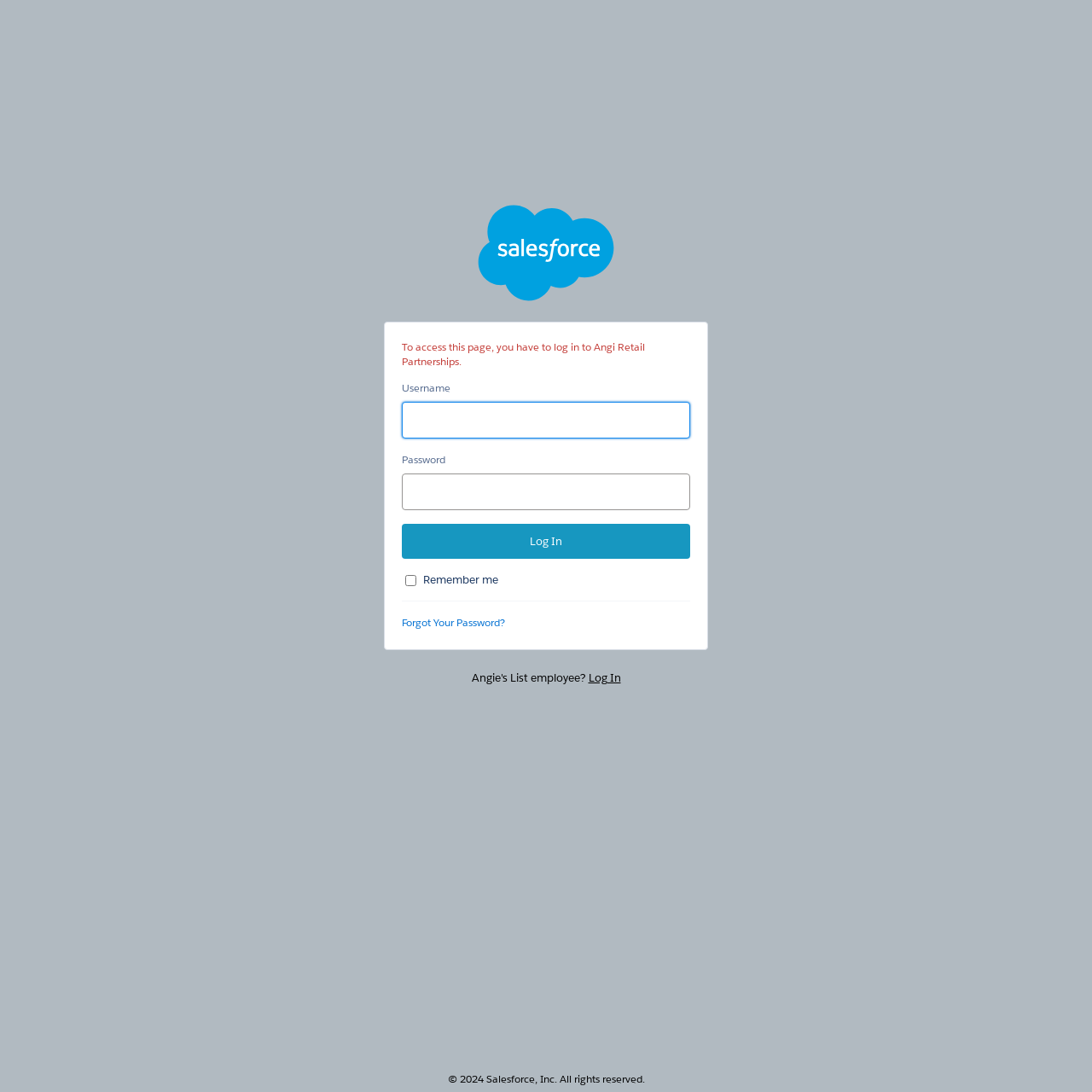Using the element description aria-describedby="error" name="username", predict the bounding box coordinates for the UI element. Provide the coordinates in (top-left x, top-left y, bottom-right x, bottom-right y) format with values ranging from 0 to 1.

[0.368, 0.368, 0.632, 0.402]